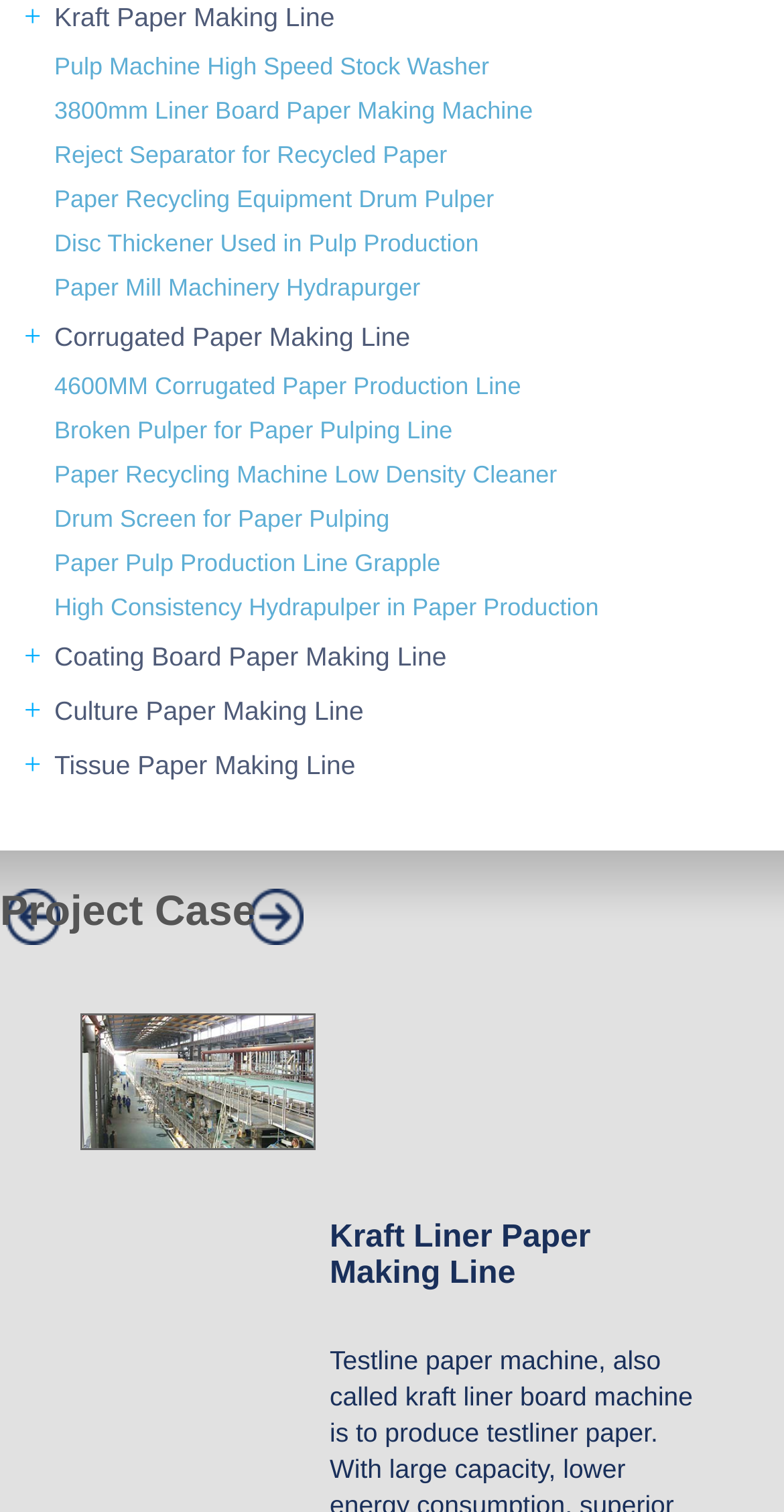Find the bounding box coordinates of the clickable area required to complete the following action: "Click on Previous".

[0.008, 0.587, 0.077, 0.624]